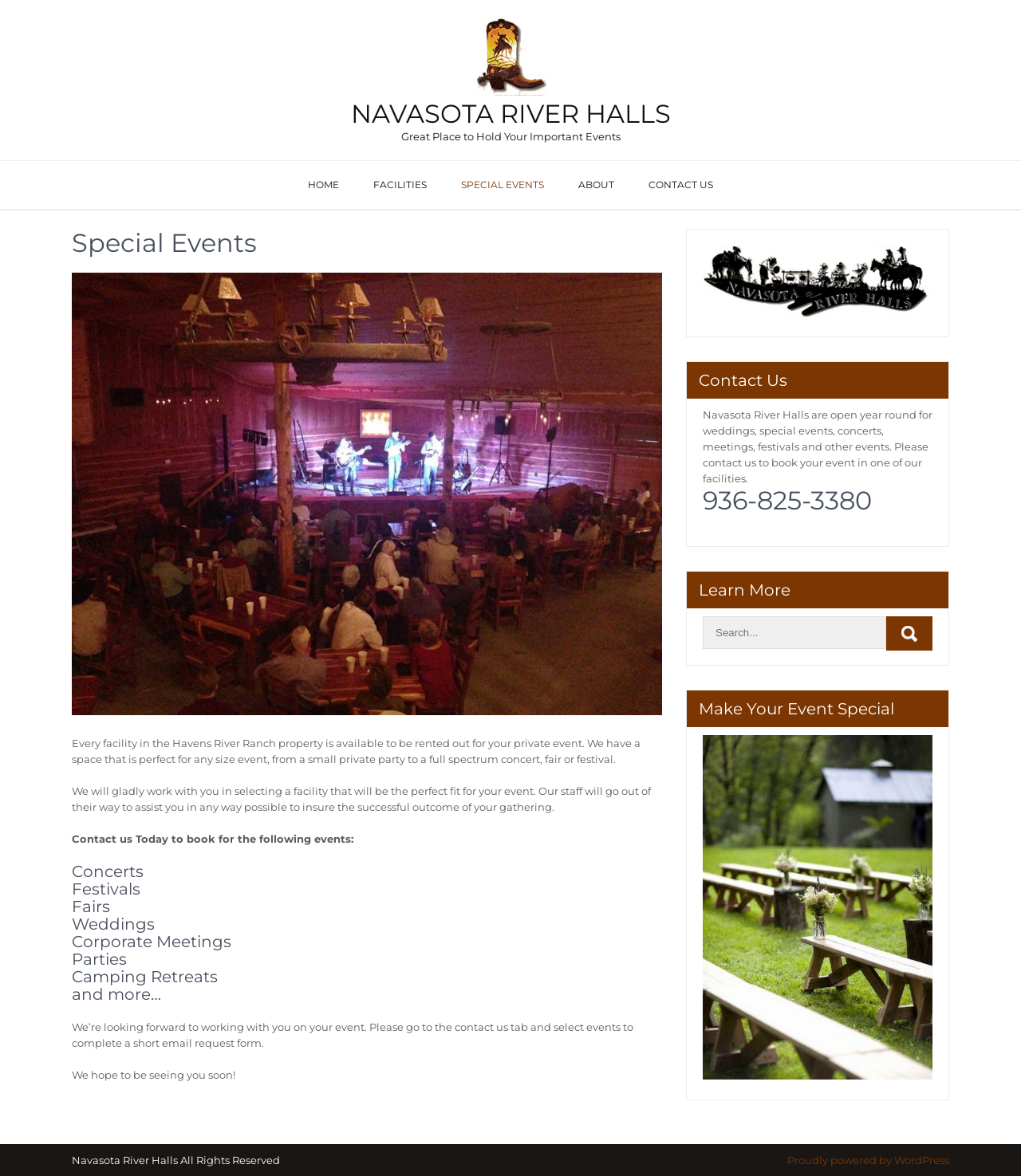Please locate the UI element described by "Facilities" and provide its bounding box coordinates.

[0.35, 0.137, 0.434, 0.178]